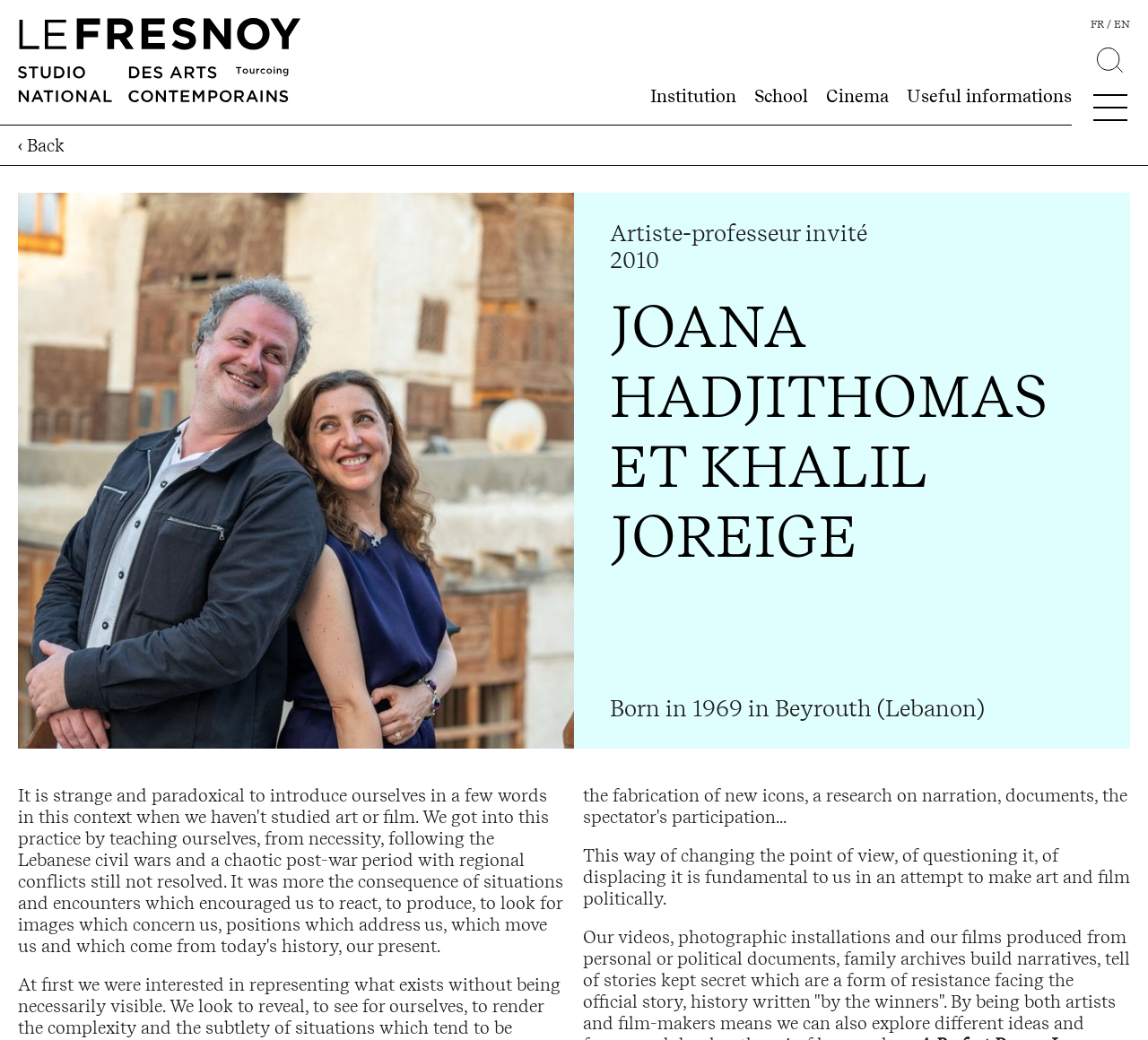What is the profession of Joana Hadjithomas and Khalil Joreige?
Please use the image to provide a one-word or short phrase answer.

Artiste-professeur